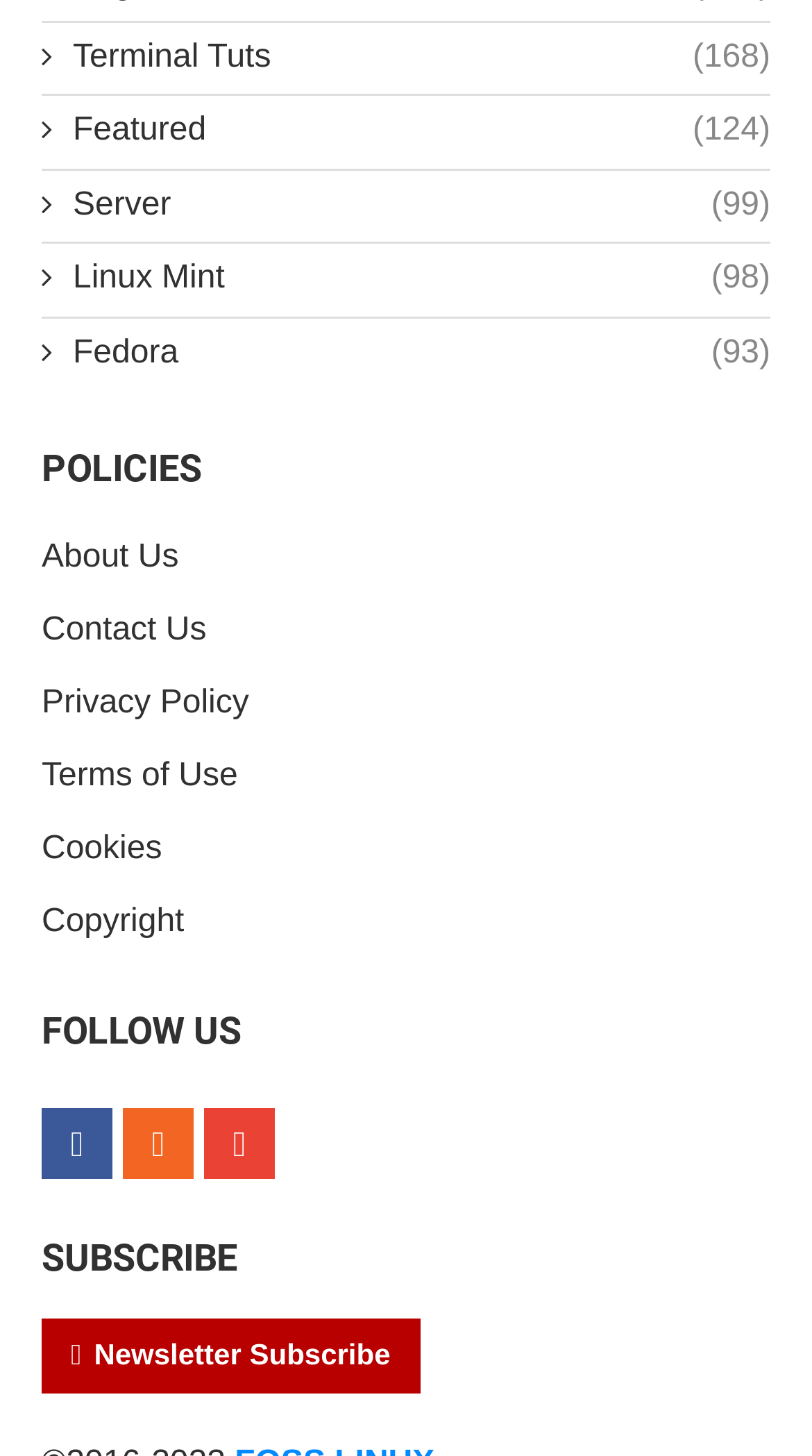Find the bounding box coordinates for the HTML element described in this sentence: "Terms of Use". Provide the coordinates as four float numbers between 0 and 1, in the format [left, top, right, bottom].

[0.051, 0.522, 0.293, 0.545]